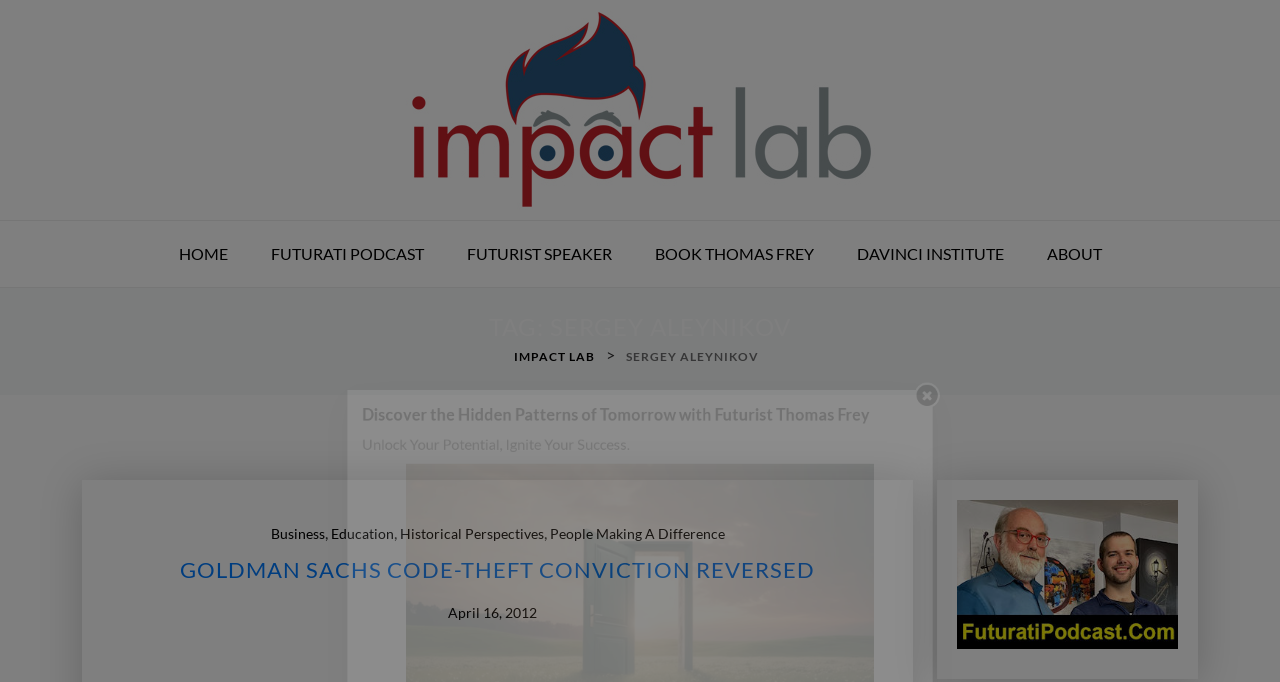What is the tag associated with the current webpage?
Give a comprehensive and detailed explanation for the question.

I found the answer by looking at the heading 'TAG: SERGEY ALEYNIKOV' on the webpage, which suggests that the current webpage is associated with the tag 'Sergey Aleynikov'.